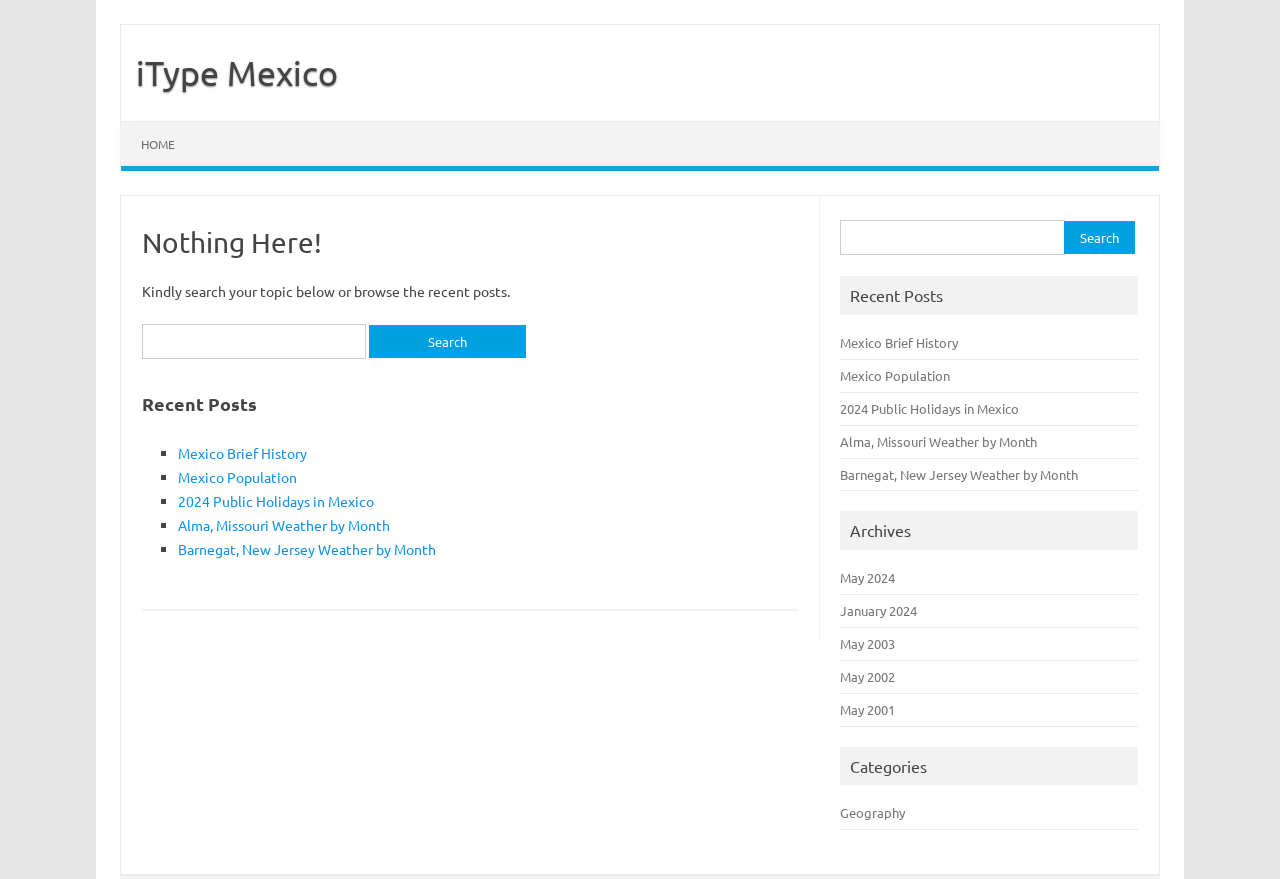Determine the bounding box coordinates of the UI element described below. Use the format (top-left x, top-left y, bottom-right x, bottom-right y) with floating point numbers between 0 and 1: Pitch a Story

None